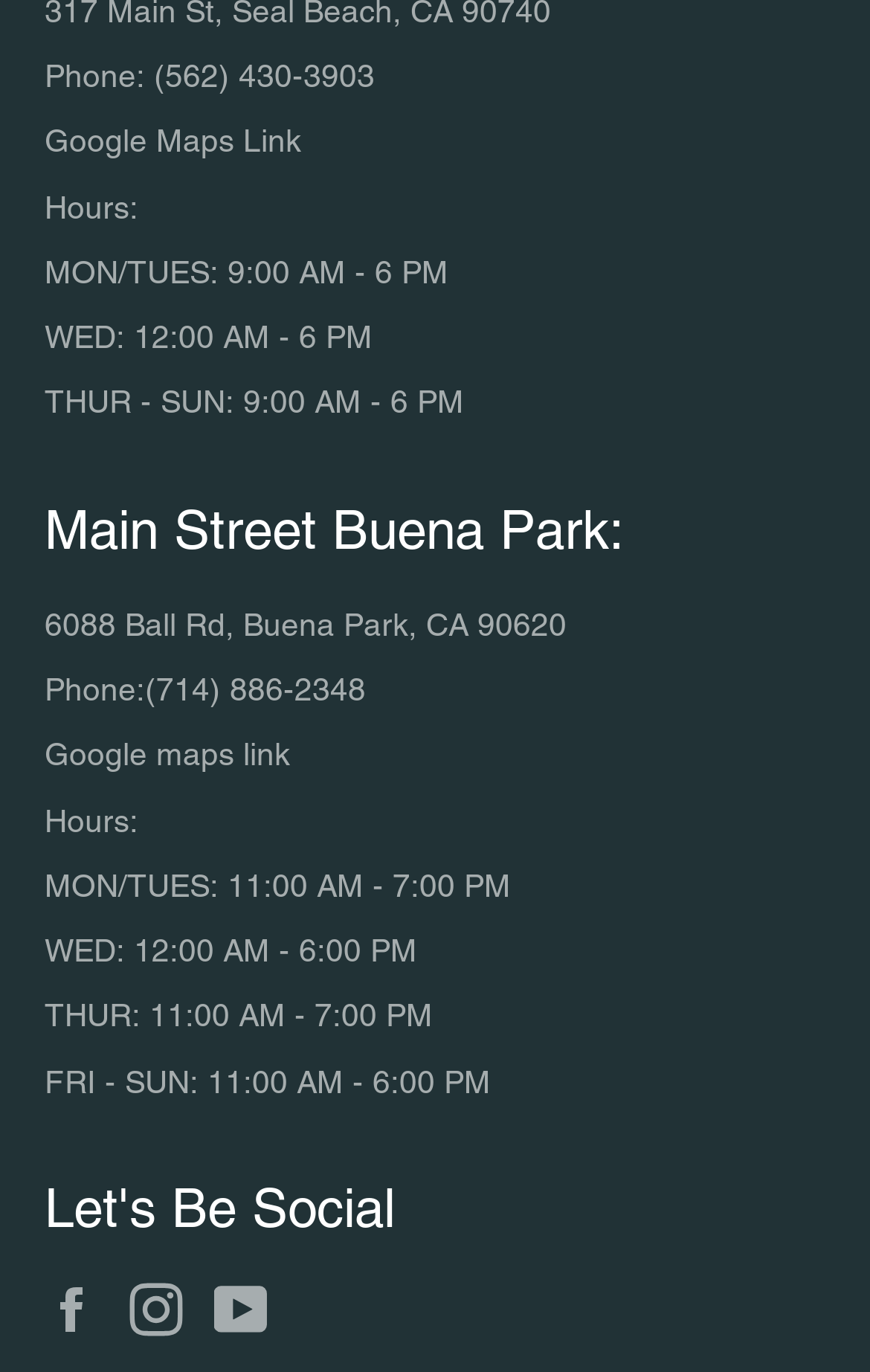Please identify the bounding box coordinates of the clickable area that will fulfill the following instruction: "Call the phone number". The coordinates should be in the format of four float numbers between 0 and 1, i.e., [left, top, right, bottom].

[0.177, 0.042, 0.431, 0.068]